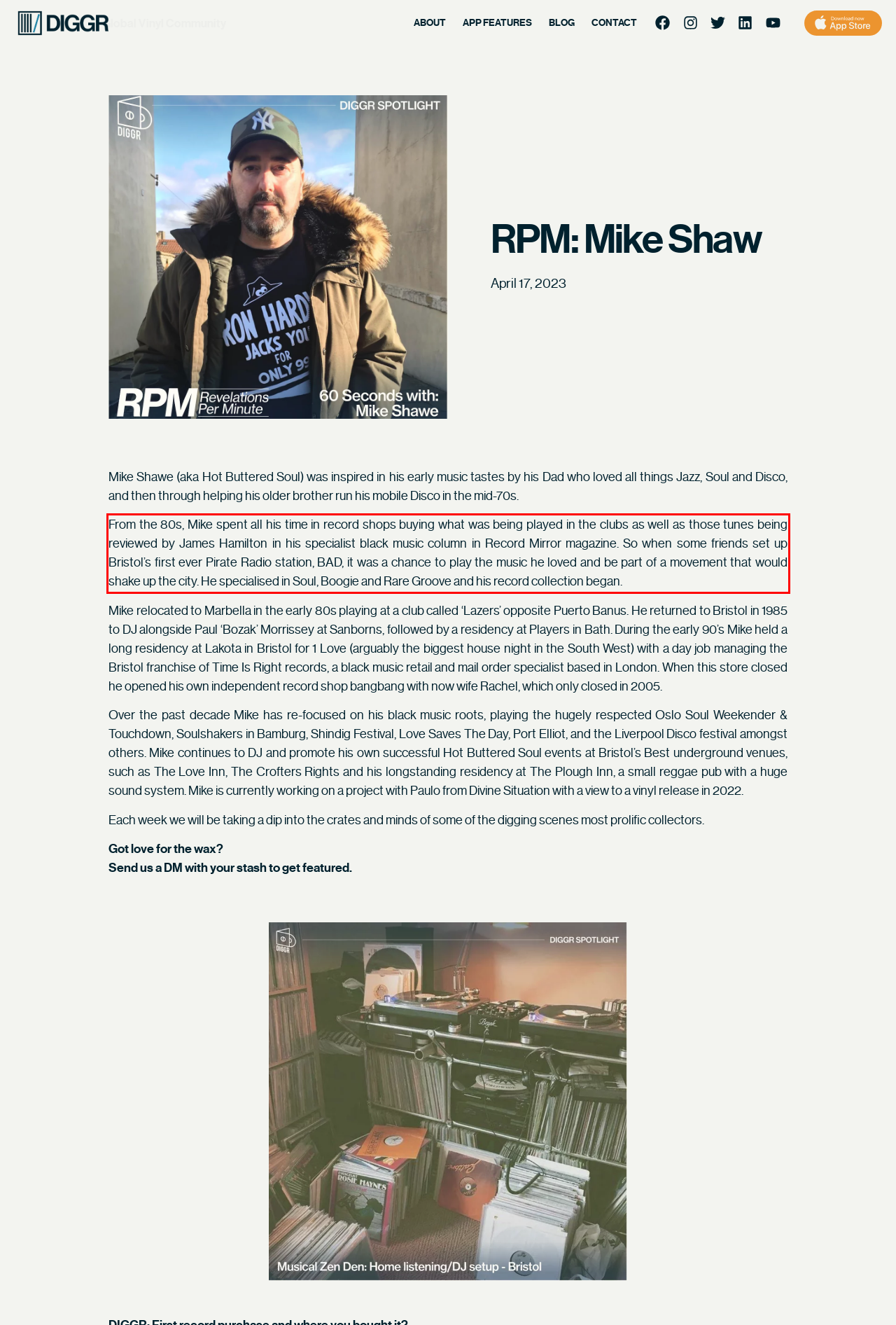Using the provided webpage screenshot, recognize the text content in the area marked by the red bounding box.

From the 80s, Mike spent all his time in record shops buying what was being played in the clubs as well as those tunes being reviewed by James Hamilton in his specialist black music column in Record Mirror magazine. So when some friends set up Bristol’s first ever Pirate Radio station, BAD, it was a chance to play the music he loved and be part of a movement that would shake up the city. He specialised in Soul, Boogie and Rare Groove and his record collection began.